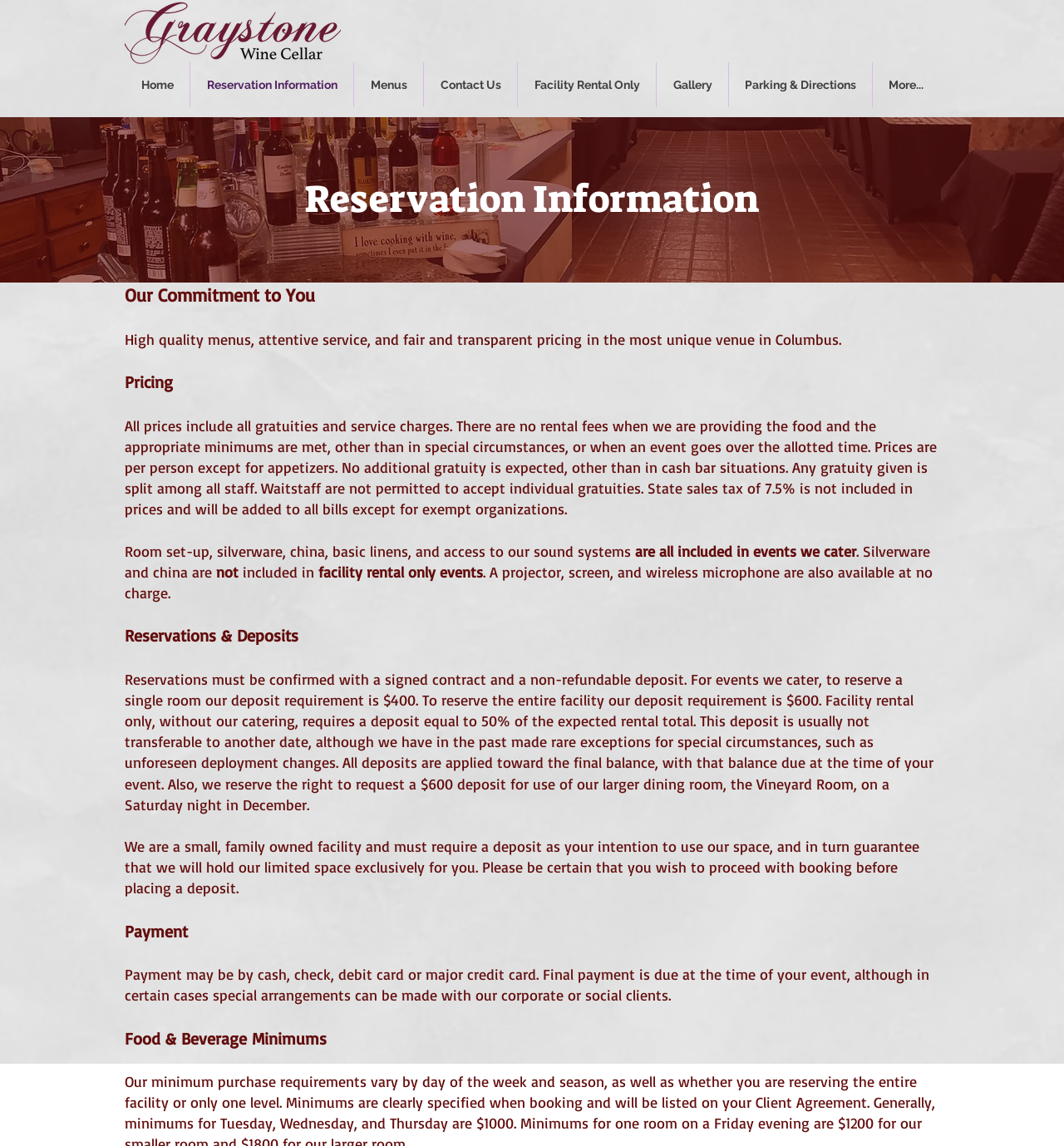Please examine the image and answer the question with a detailed explanation:
What is included in the prices?

I found the answer by reading the StaticText 'All prices include all gratuities and service charges...' which explains what is included in the prices.